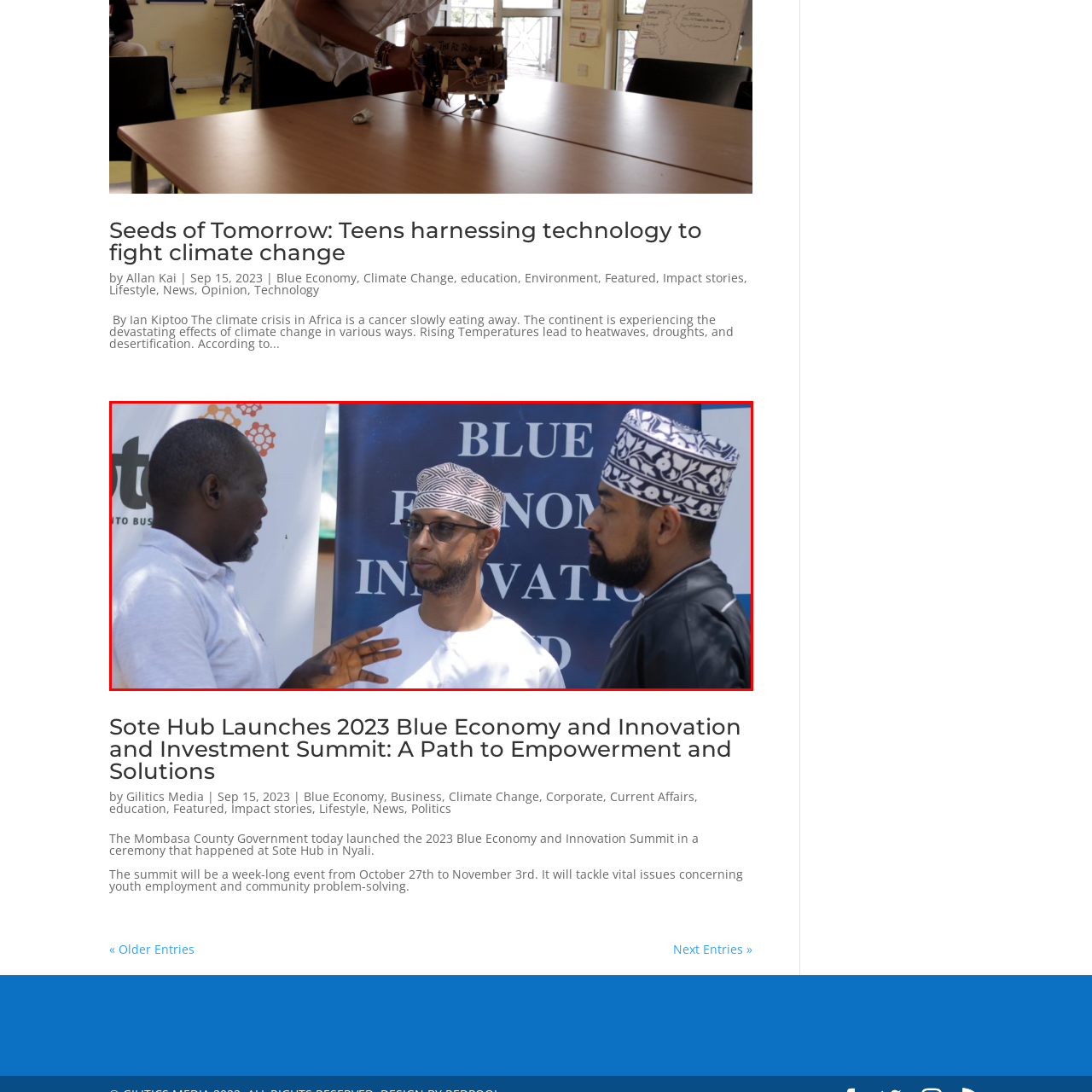Describe all the elements and activities occurring in the red-outlined area of the image extensively.

The image captures a significant moment during the 2023 Blue Economy and Innovation and Investment Summit, highlighting discussions among participants committed to enhancing community solutions for sustainable practices. In the foreground, three individuals are engaged in conversation. On the left, a man in a light-colored shirt gestures as he speaks, indicating active participation in the dialogue. The central figure, wearing glasses and a traditional Omani-style cap, listens intently, showcasing attentiveness. On the right, another man in a dark attire and a patterned head covering contributes to the exchange, reflecting the collaborative spirit of the summit. Behind them, a banner prominently displays the phrase "BLUE ECONOMY INNOVATION," setting the context for the discussions surrounding youth employment and climate action. The setting evokes an atmosphere of innovation and commitment to addressing environmental challenges.